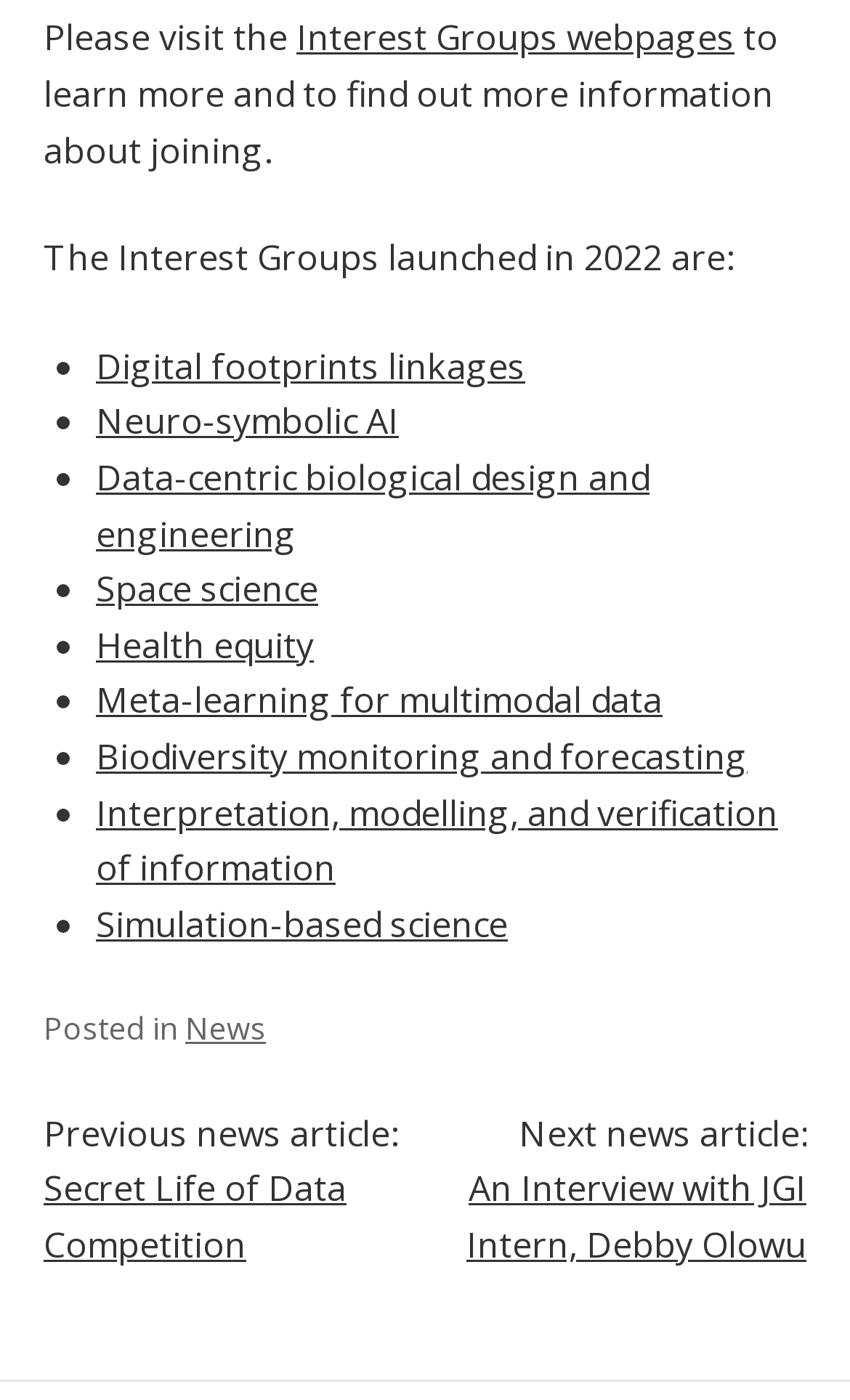How many navigation links are there?
Look at the screenshot and give a one-word or phrase answer.

2